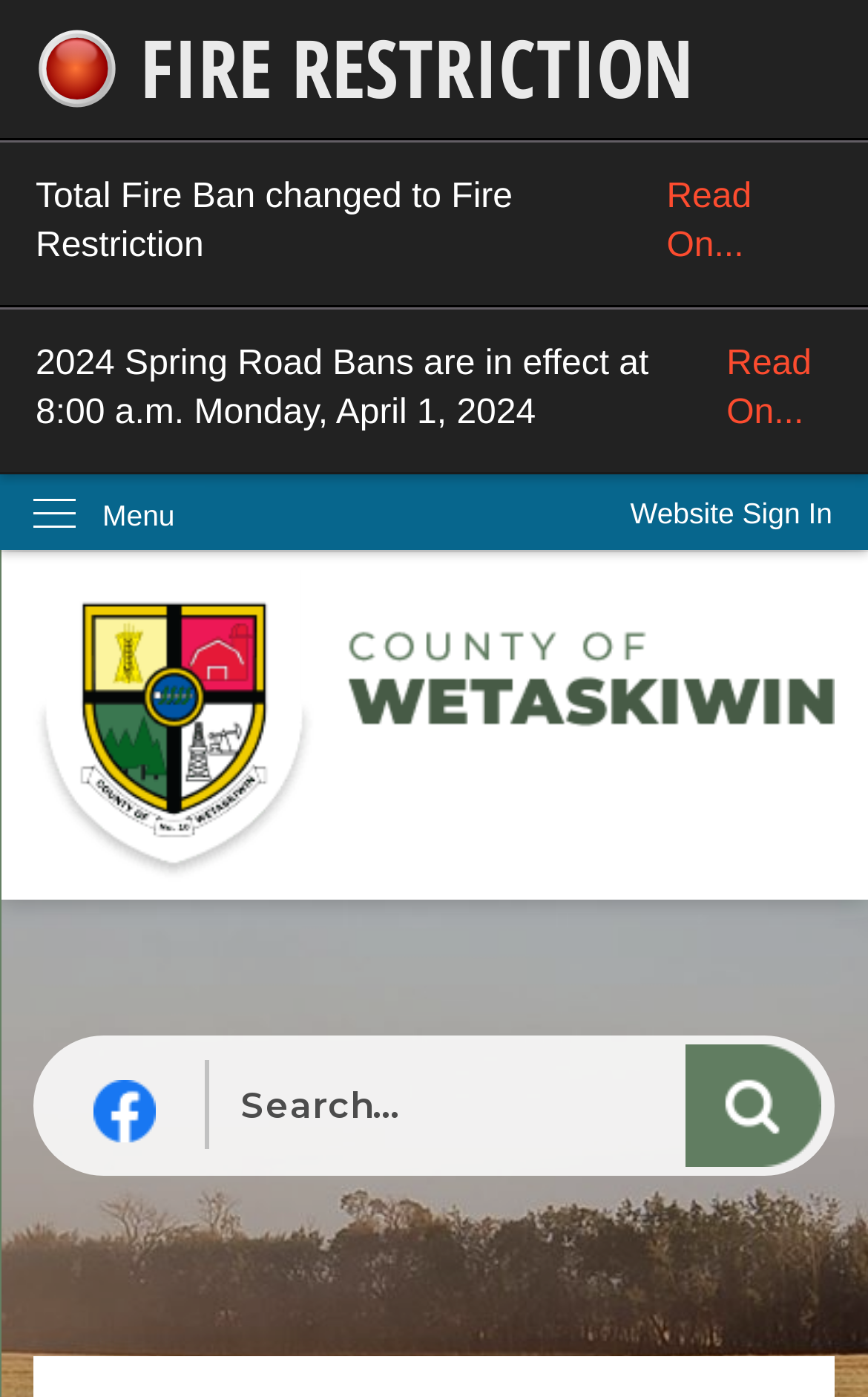Please identify the bounding box coordinates of the element I need to click to follow this instruction: "Click on the 'Skip to Main Content' link".

[0.0, 0.0, 0.044, 0.027]